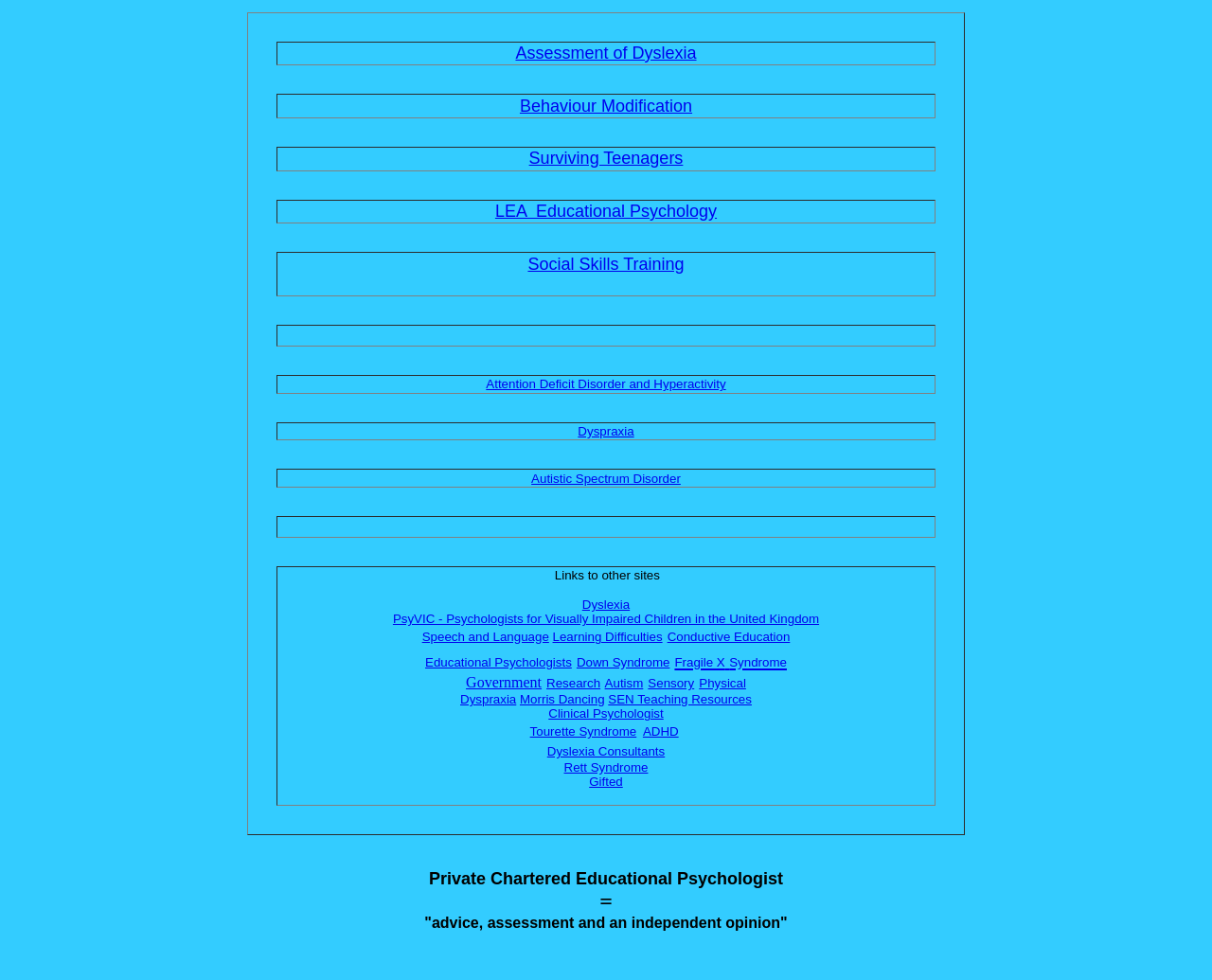Find the bounding box coordinates of the clickable area required to complete the following action: "Click on Dyslexia".

[0.48, 0.608, 0.52, 0.624]